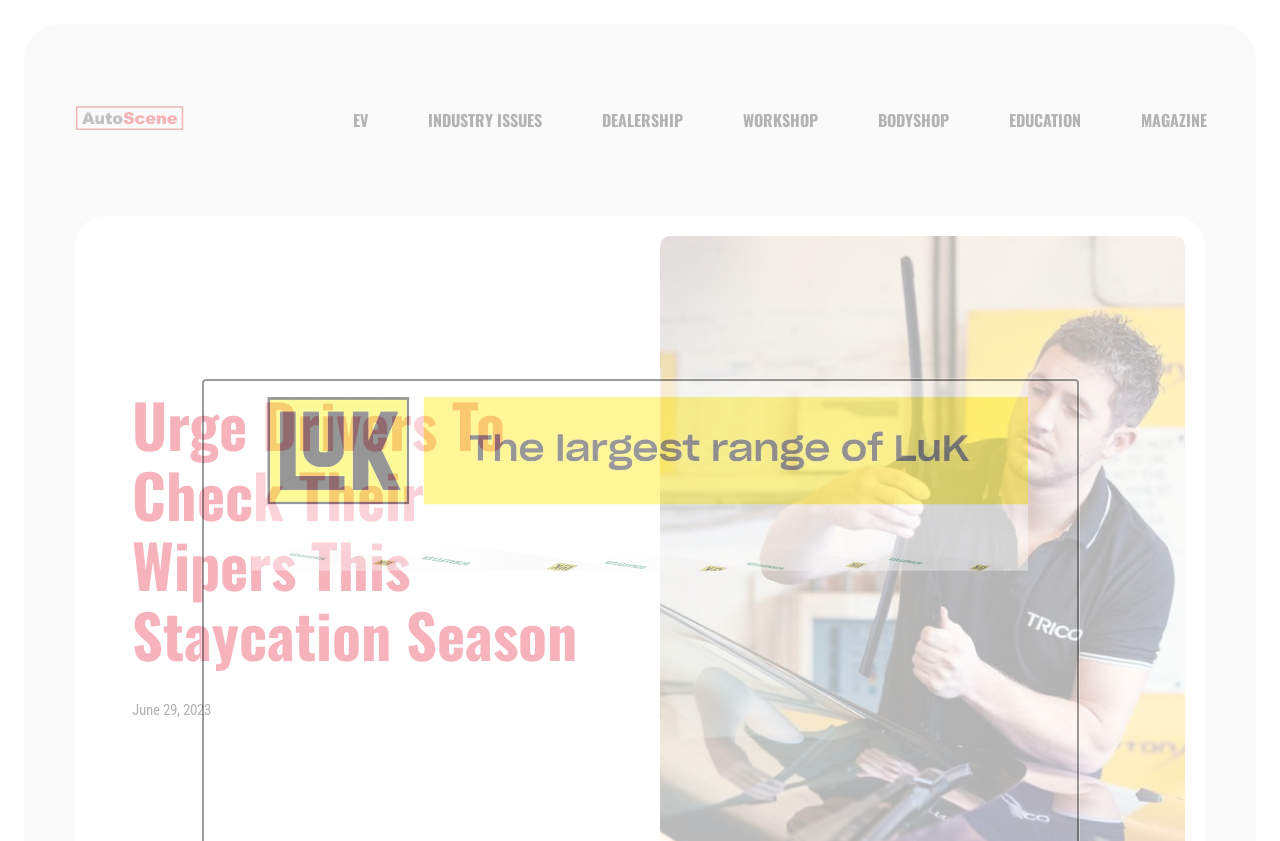What is the category of the article?
Answer the question with a single word or phrase derived from the image.

AutoScene